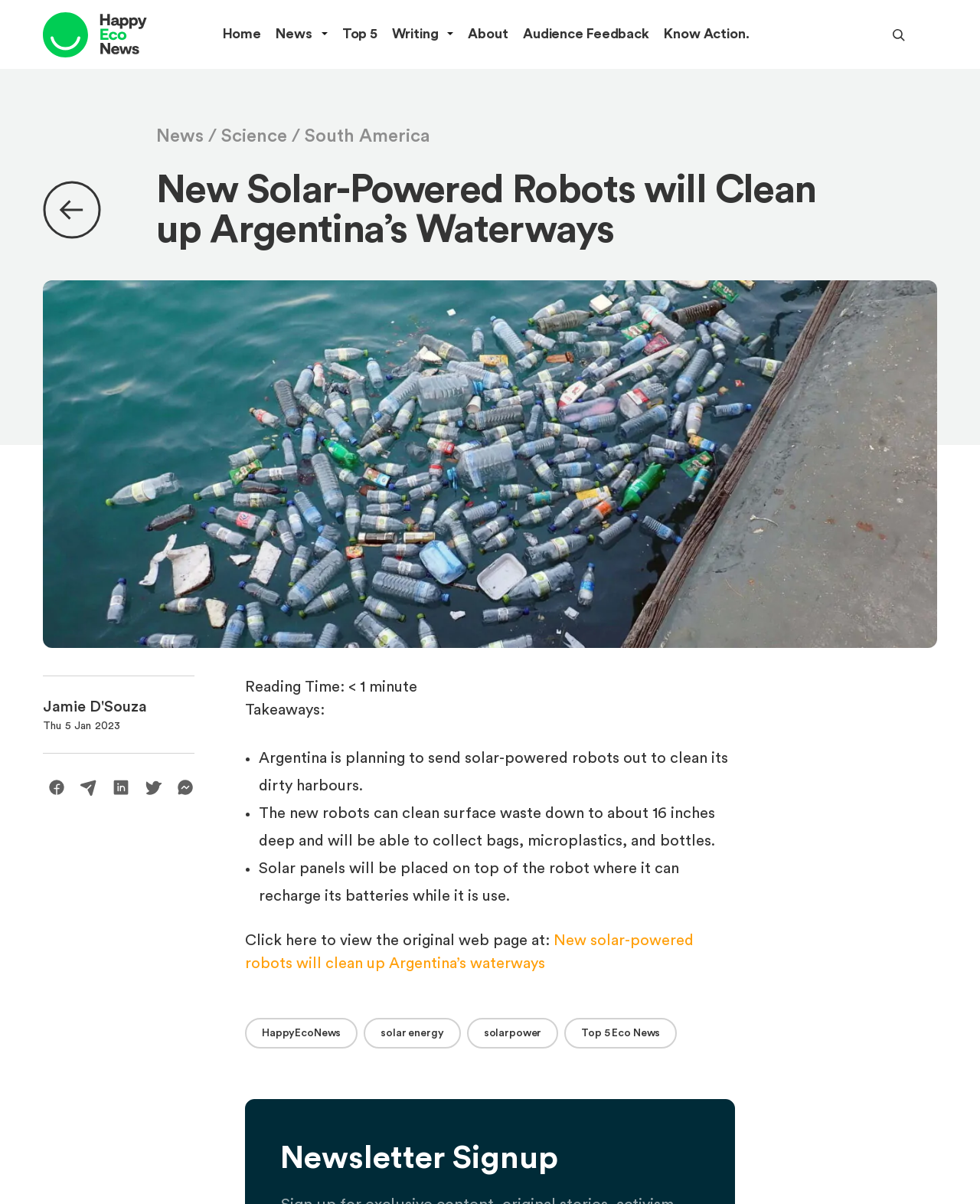What is the estimated reading time of the article?
Please use the image to provide a one-word or short phrase answer.

< 1 minute